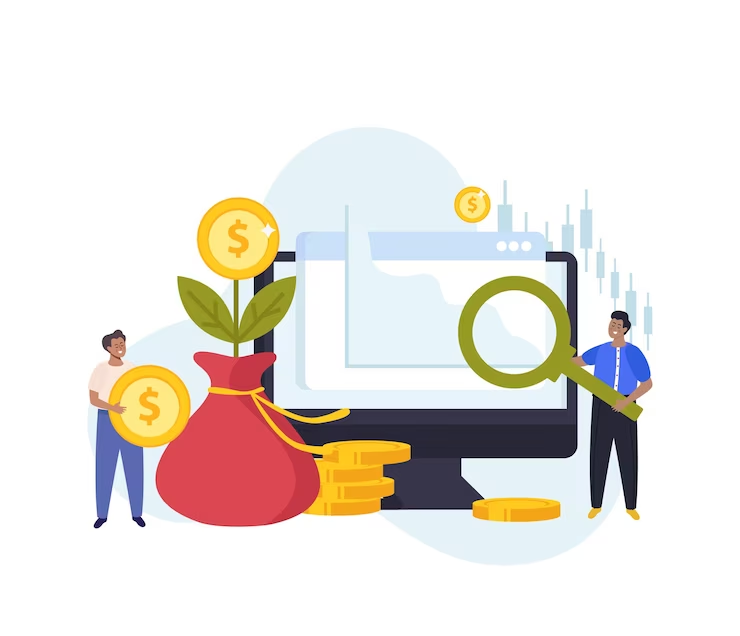What does the plant symbolize in the image?
Refer to the image and offer an in-depth and detailed answer to the question.

The plant symbol on the large money bag in the image represents investment and prosperity. This symbolizes the potential for financial growth and success when strategically planning a daily budget for Amazon PPC campaigns.